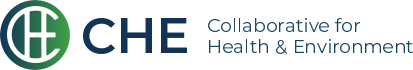Give a thorough explanation of the elements present in the image.

The image depicts the logo of the Collaborative for Health & Environment (CHE), showcasing a circular design that incorporates a green and blue color scheme. The acronym "CHE" is prominently featured in a bold, stylized font, emphasizing its focus on health and environmental issues. Beneath the logo, the full name "Collaborative for Health & Environment" is presented in a clean, modern typeface, reinforcing the organization's commitment to collaborative efforts in promoting environmental health. This logo symbolizes CHE's mission to address critical health and environmental challenges through research, education, and advocacy.